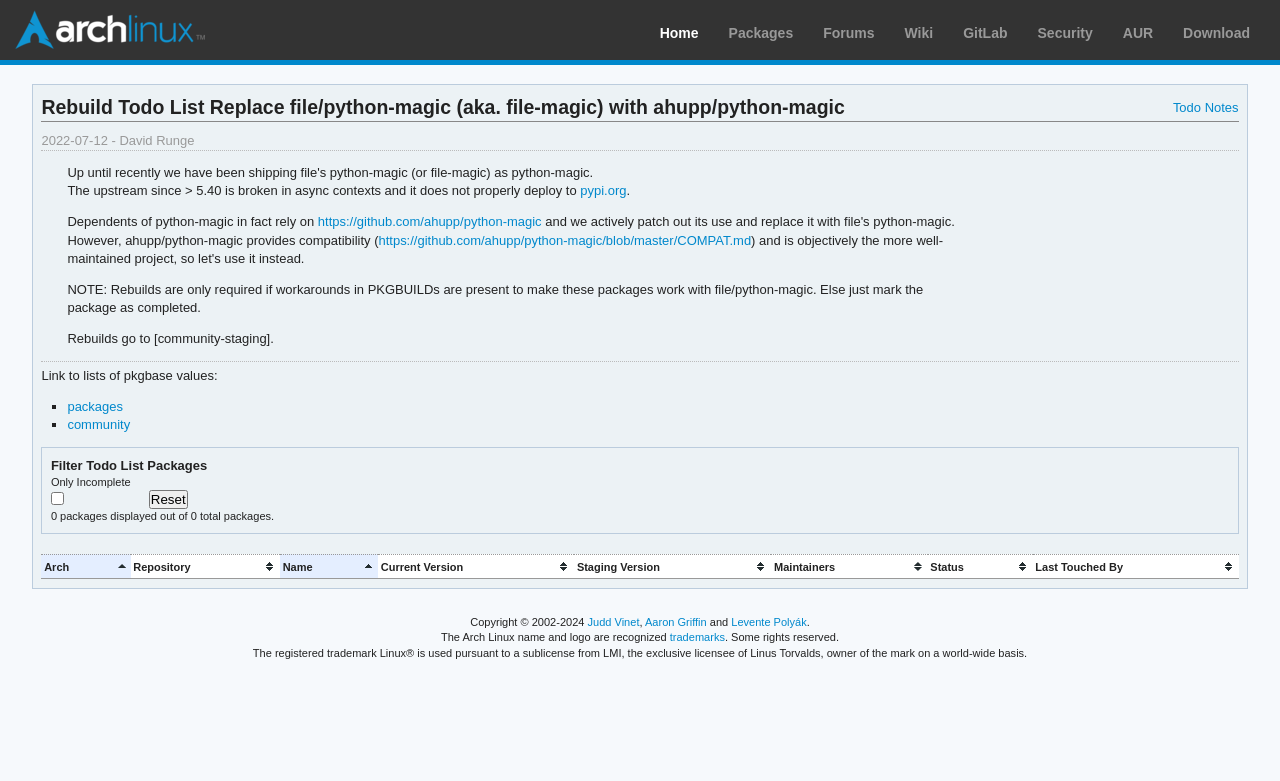Find the bounding box coordinates of the element to click in order to complete this instruction: "Visit the 'pypi.org' website". The bounding box coordinates must be four float numbers between 0 and 1, denoted as [left, top, right, bottom].

[0.453, 0.235, 0.489, 0.254]